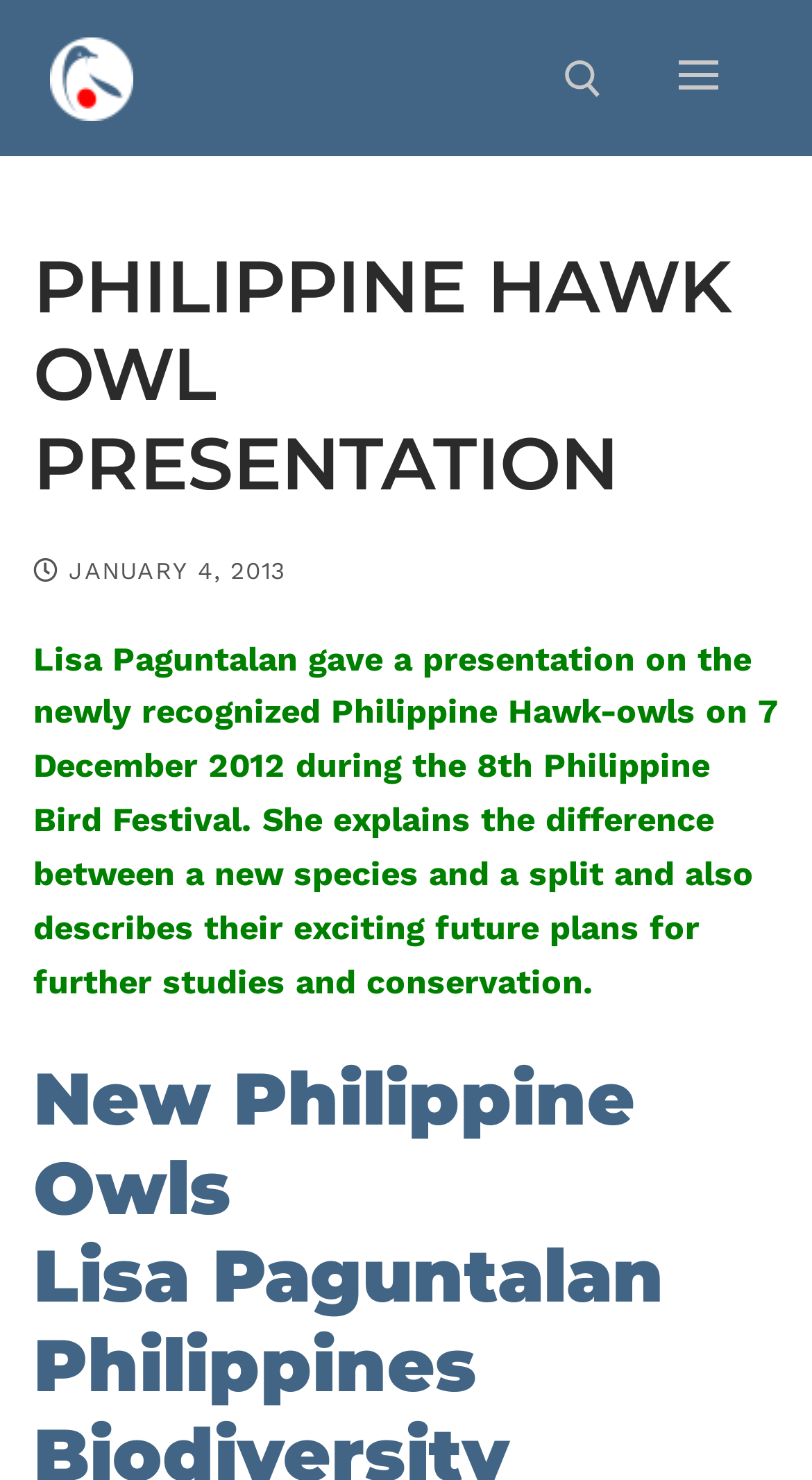Elaborate on the webpage's design and content in a detailed caption.

The webpage is about a presentation on the Philippine Hawk Owl, hosted by the Wild Bird Club of the Philippines. At the top left corner, there is a link to the Wild Bird Club of the Philippines, accompanied by an image with the same name. 

On the top right side, there is a search tool, consisting of a search box, a "Search for:" label, and a submit button. 

Below the search tool, there is a button with no text, which seems to be a navigation button. 

The main content of the webpage is a presentation summary, headed by "PHILIPPINE HAWK OWL PRESENTATION" in a large font. Below the heading, there is a link to the date "JANUARY 4, 2013", which is also marked as a time element. 

The presentation summary is a paragraph of text that describes a talk given by Lisa Paguntalan on the Philippine Hawk-owls during the 8th Philippine Bird Festival. The text explains the difference between a new species and a split, and also describes future plans for further studies and conservation.